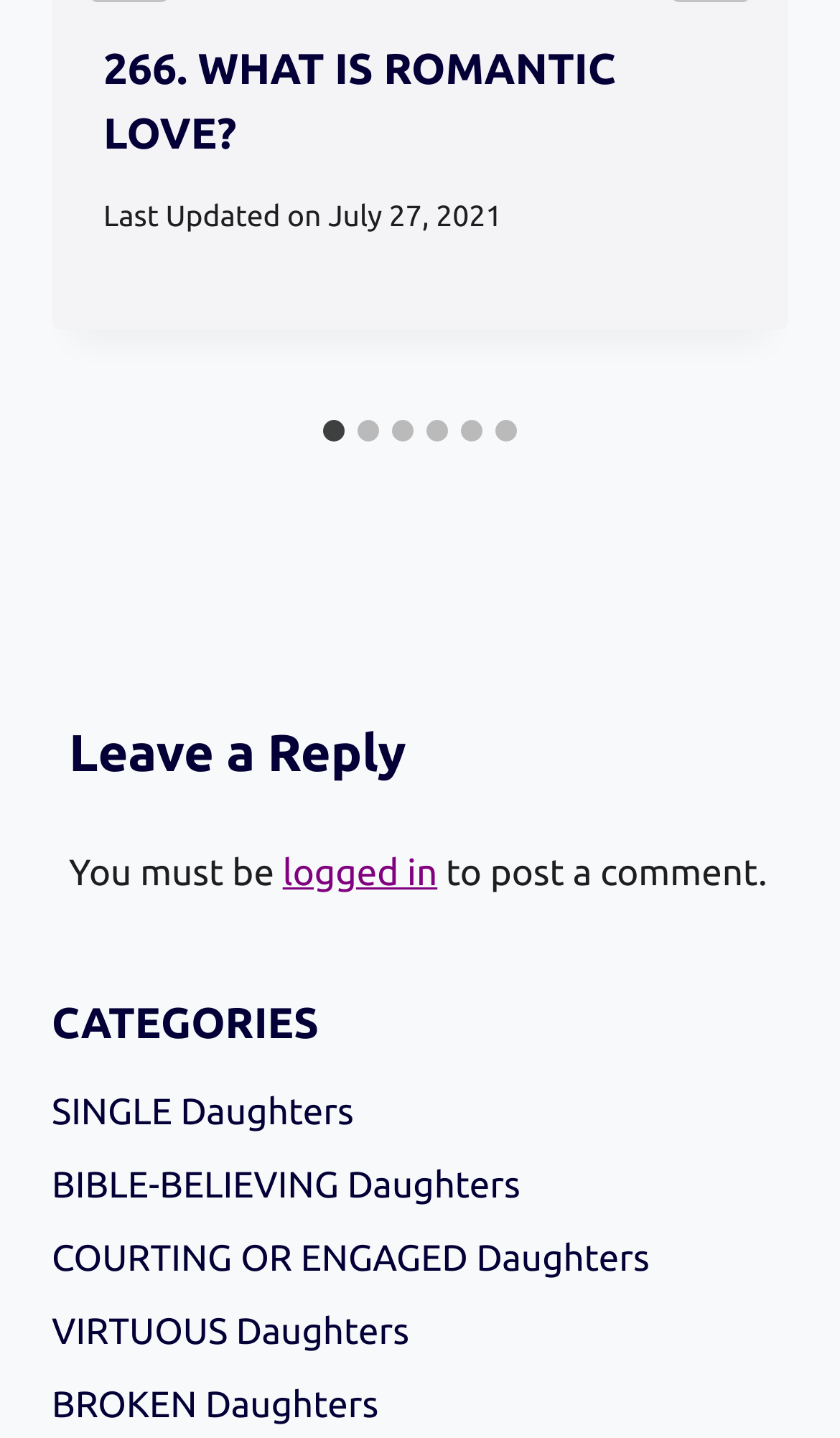Use a single word or phrase to answer the question:
How many slides are available?

6